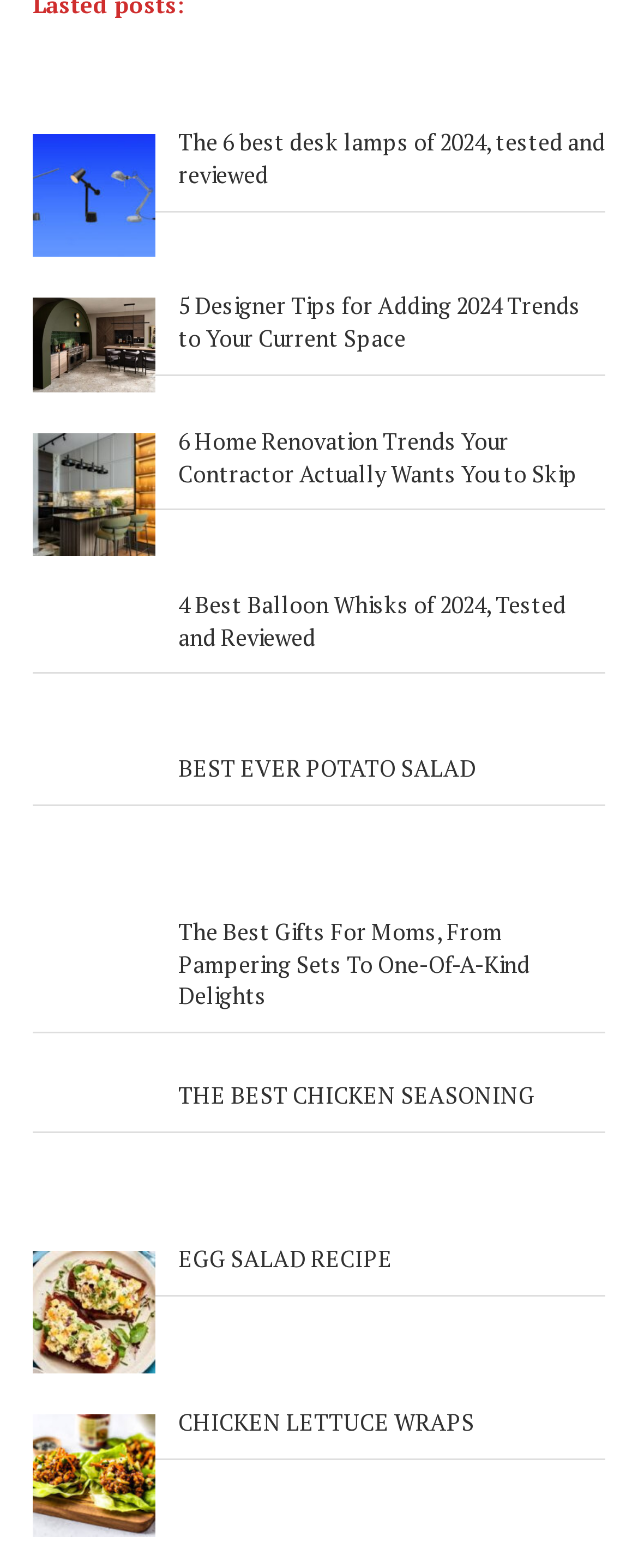Please mark the clickable region by giving the bounding box coordinates needed to complete this instruction: "Read about the 6 best desk lamps of 2024".

[0.051, 0.086, 0.244, 0.164]